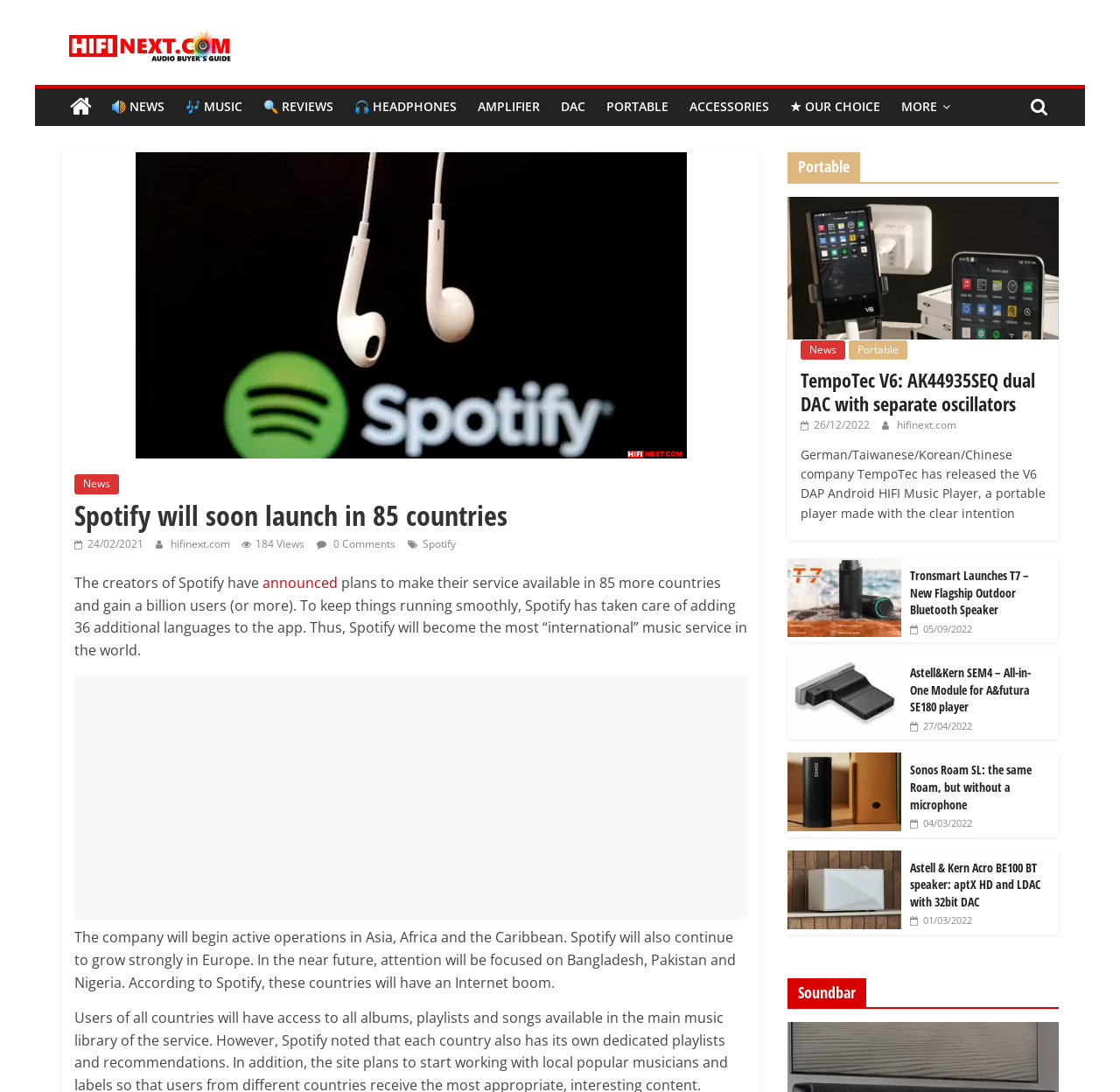Identify the bounding box coordinates for the element that needs to be clicked to fulfill this instruction: "Go to the 'NEWS' section". Provide the coordinates in the format of four float numbers between 0 and 1: [left, top, right, bottom].

[0.09, 0.081, 0.156, 0.115]